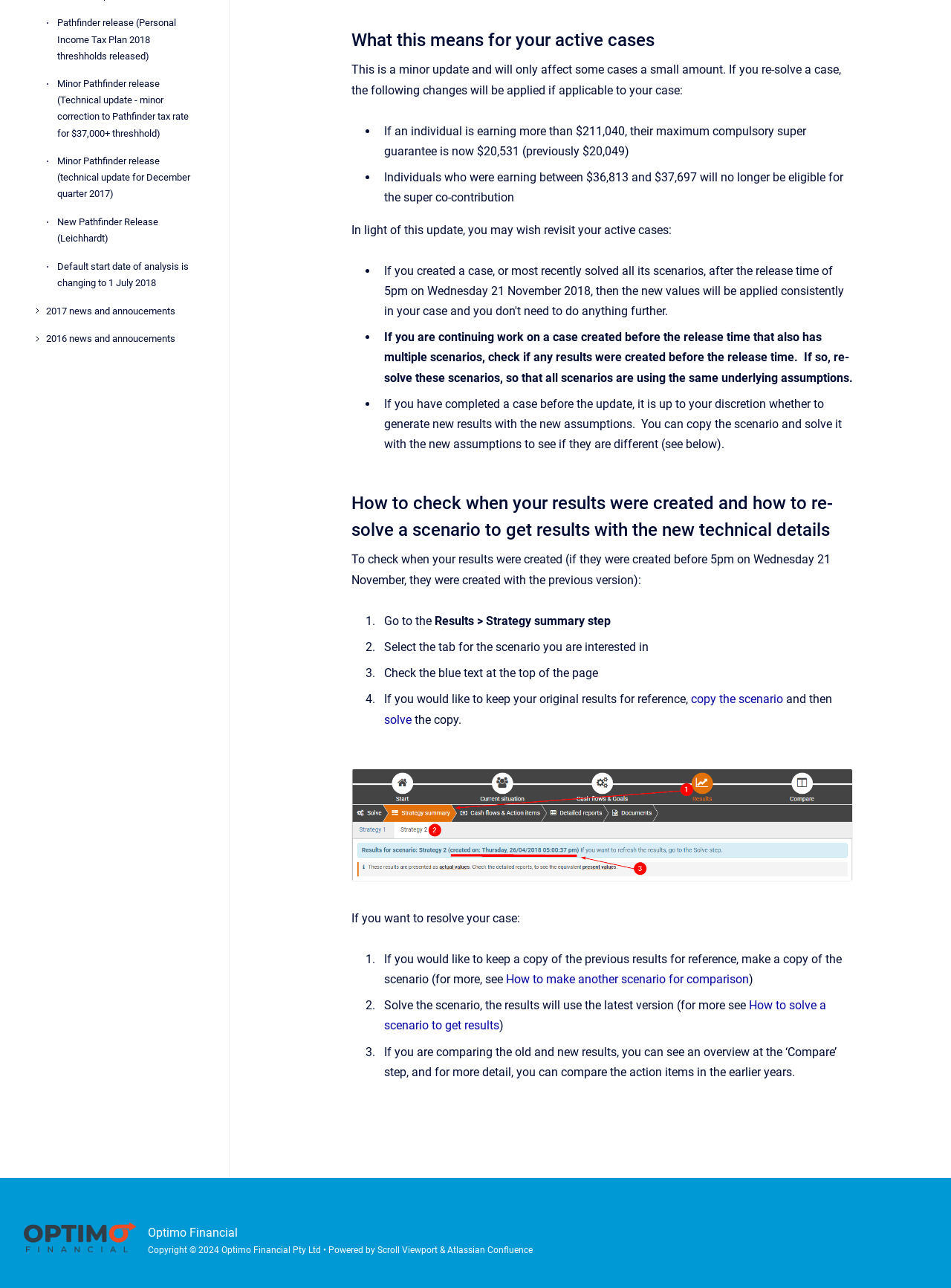Using the provided description Open, find the bounding box coordinates for the UI element. Provide the coordinates in (top-left x, top-left y, bottom-right x, bottom-right y) format, ensuring all values are between 0 and 1.

[0.875, 0.599, 0.894, 0.613]